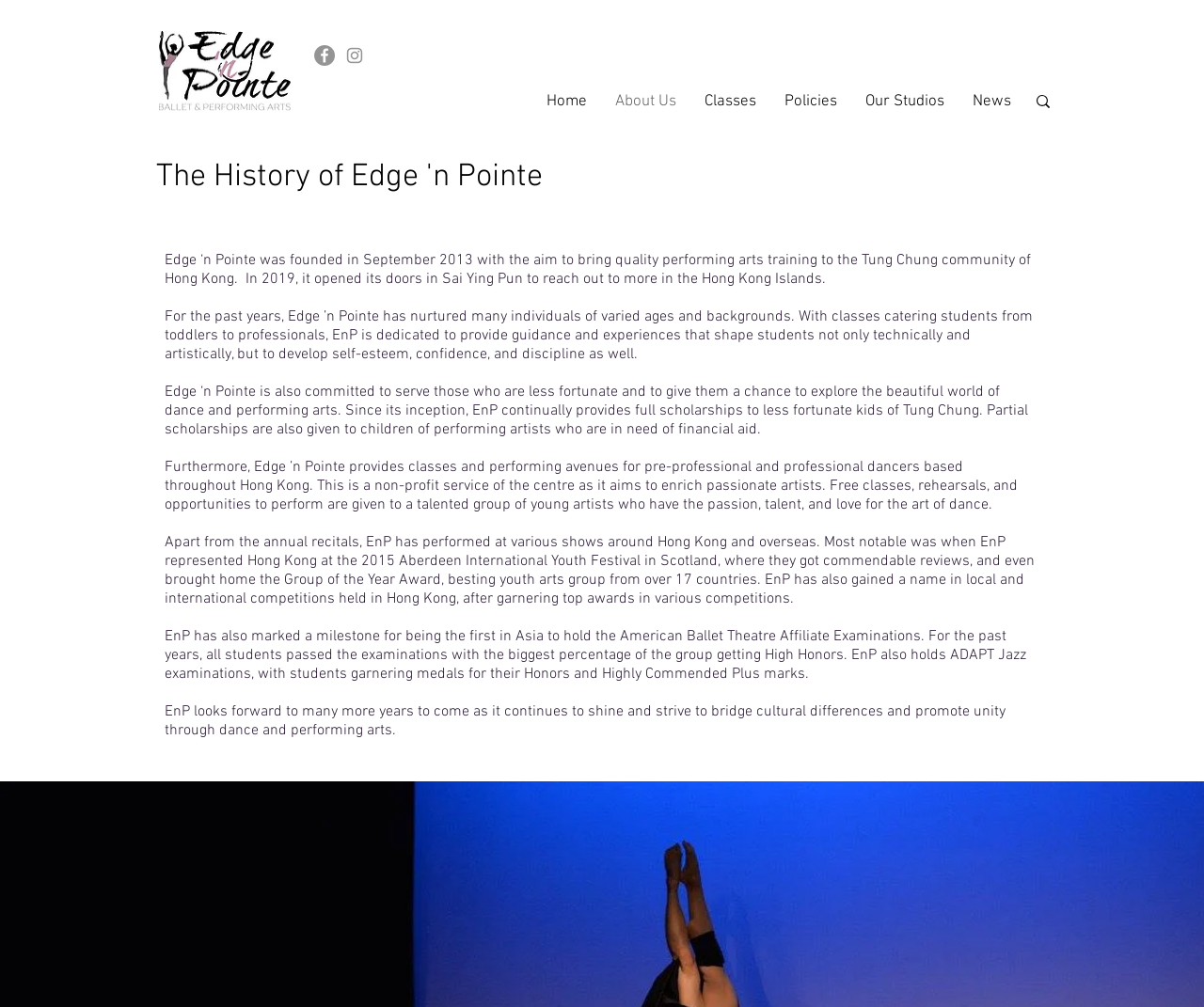Can you pinpoint the bounding box coordinates for the clickable element required for this instruction: "Click on Performances & Awards link"? The coordinates should be four float numbers between 0 and 1, i.e., [left, top, right, bottom].

[0.137, 0.897, 0.409, 0.936]